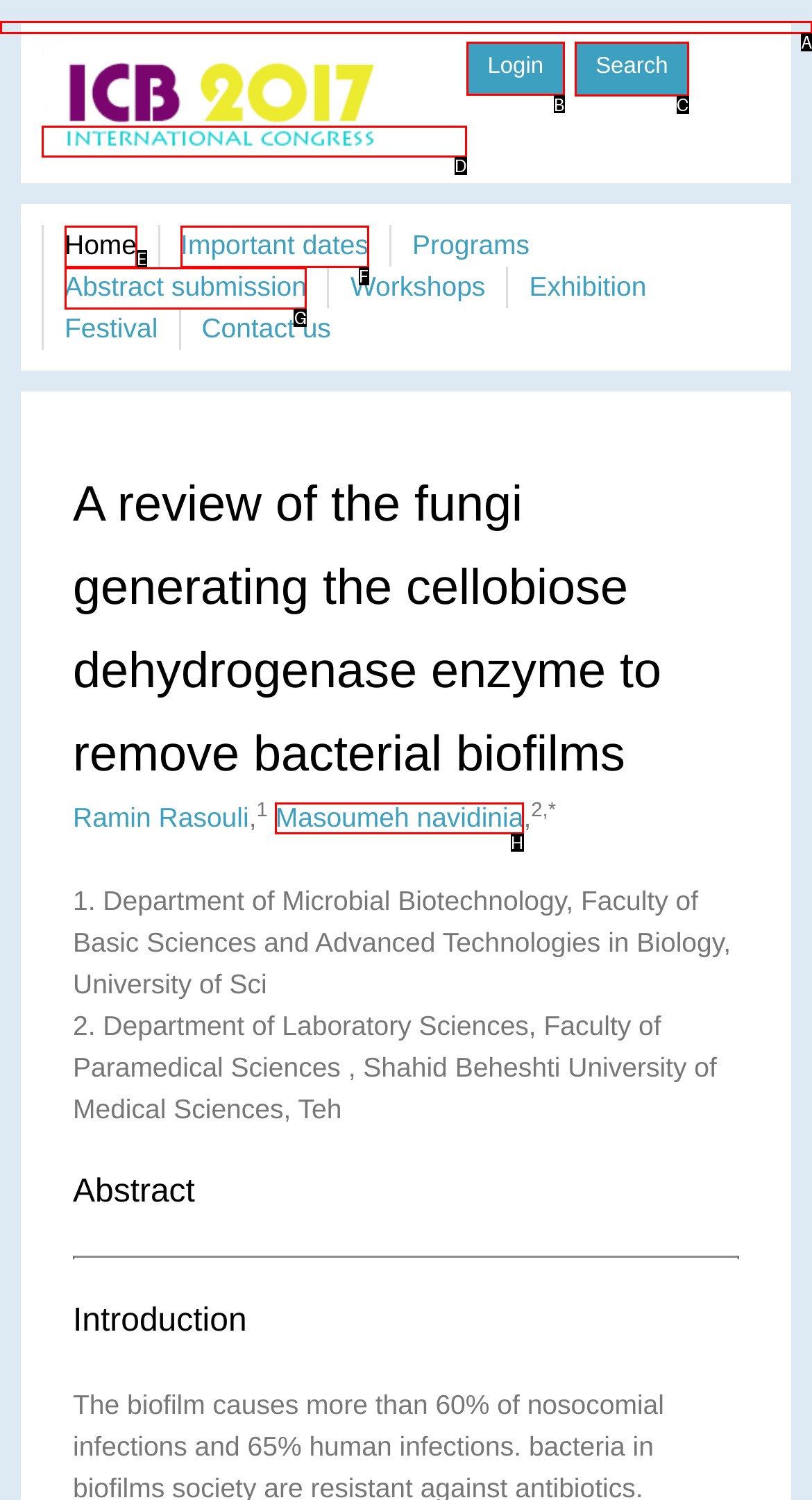Determine which option should be clicked to carry out this task: search for something
State the letter of the correct choice from the provided options.

C